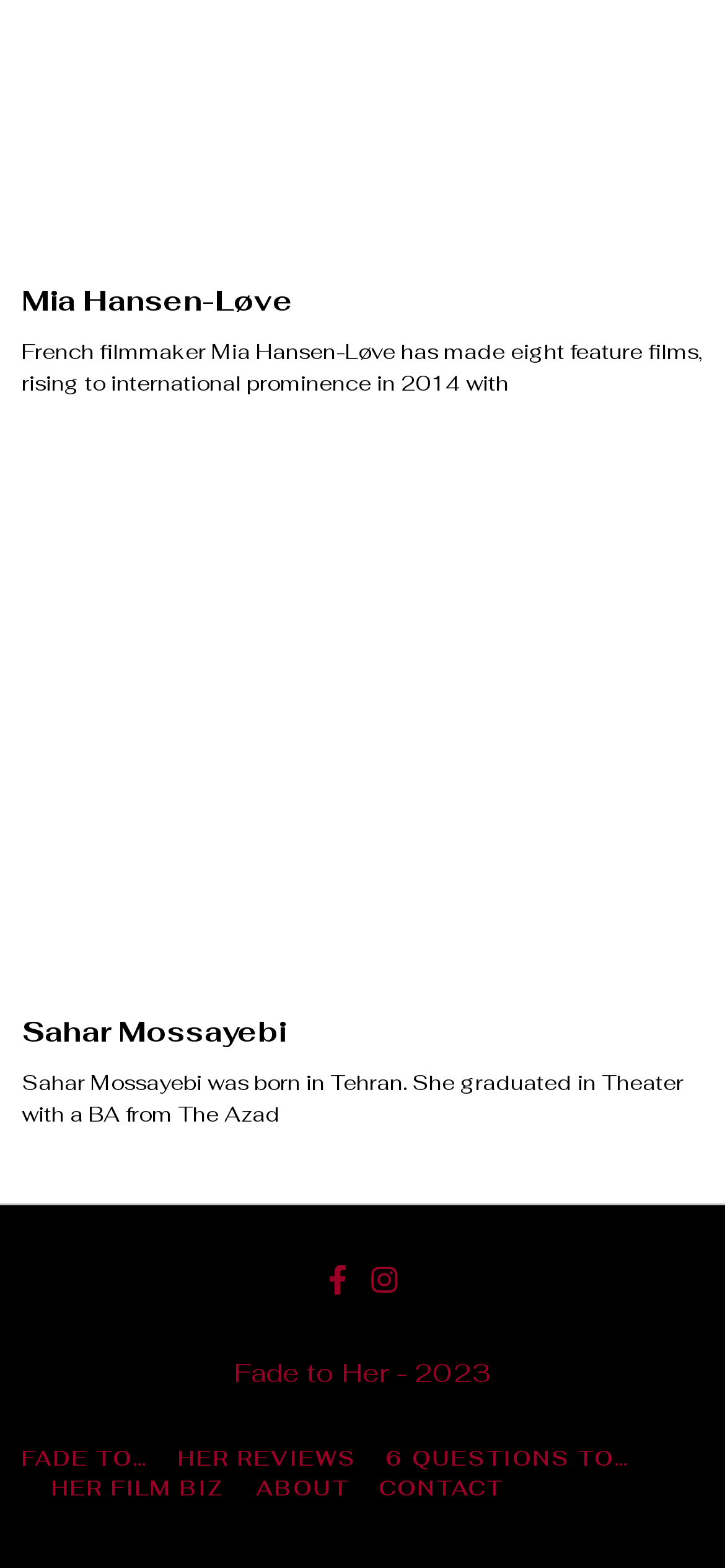Determine the bounding box coordinates for the area that needs to be clicked to fulfill this task: "View Fade to Her reviews". The coordinates must be given as four float numbers between 0 and 1, i.e., [left, top, right, bottom].

[0.245, 0.92, 0.492, 0.94]